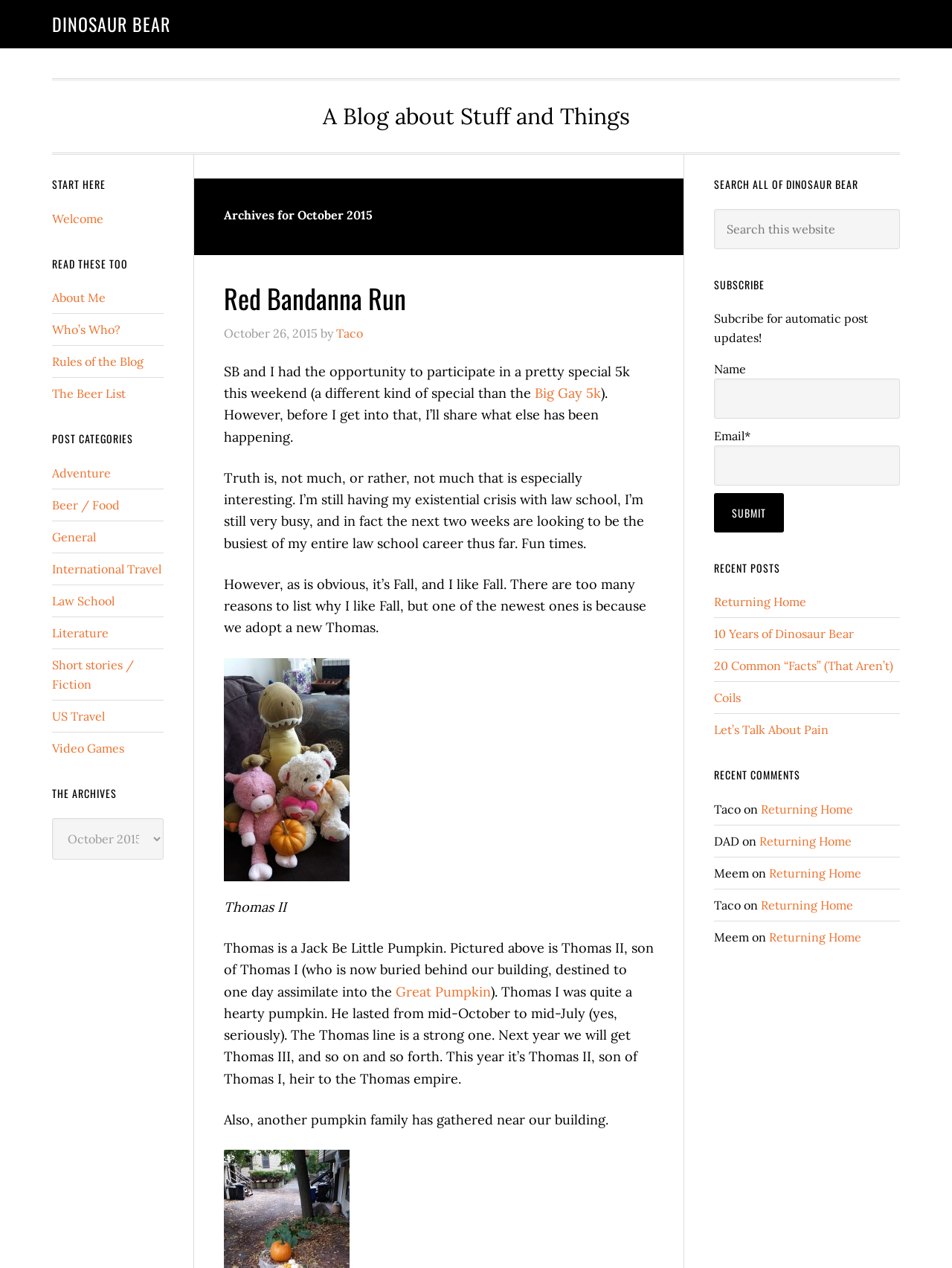Find the headline of the webpage and generate its text content.

Archives for October 2015